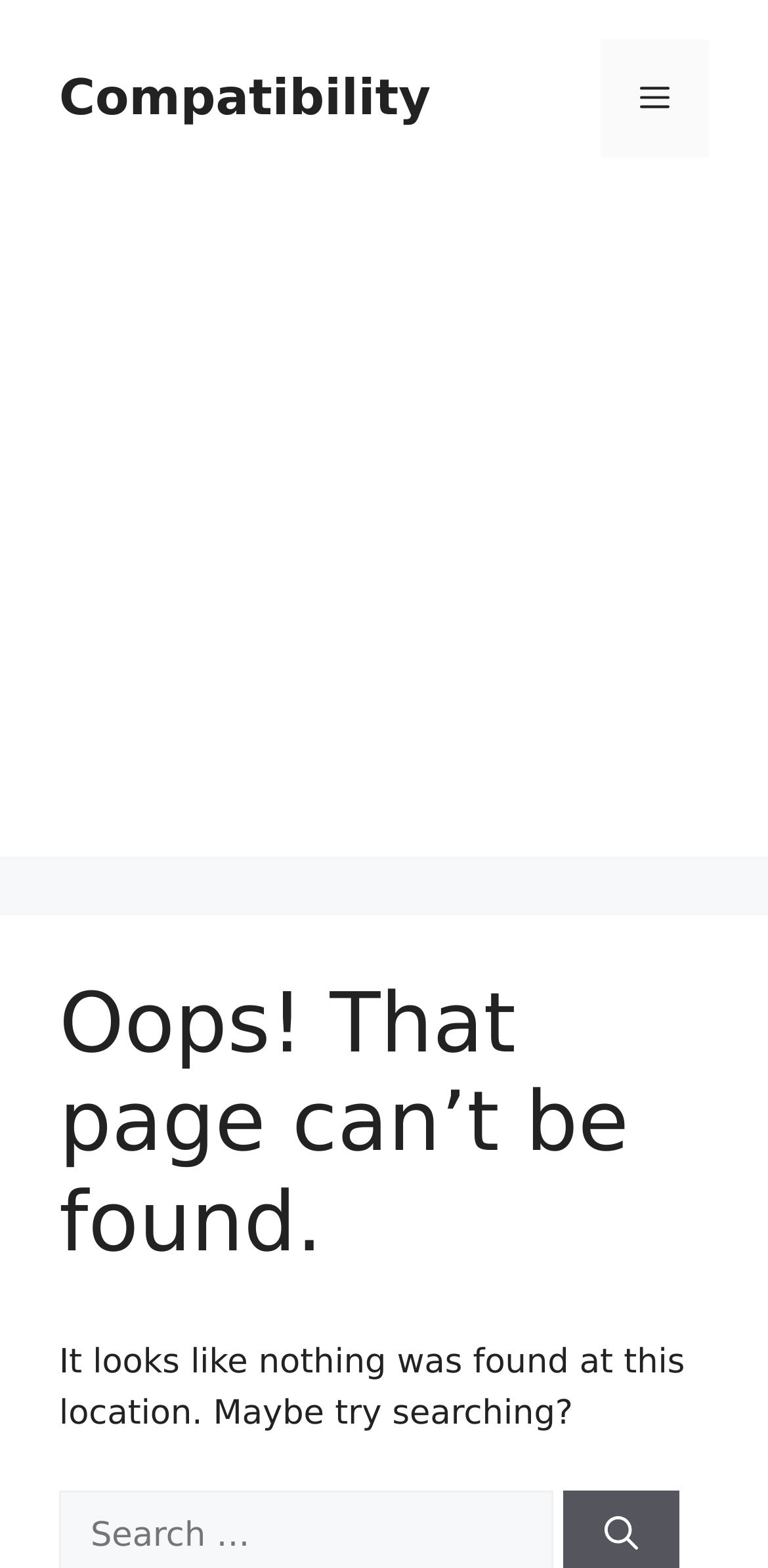Given the element description aria-label="Advertisement" name="aswift_1" title="Advertisement", identify the bounding box coordinates for the UI element on the webpage screenshot. The format should be (top-left x, top-left y, bottom-right x, bottom-right y), with values between 0 and 1.

[0.0, 0.138, 1.0, 0.546]